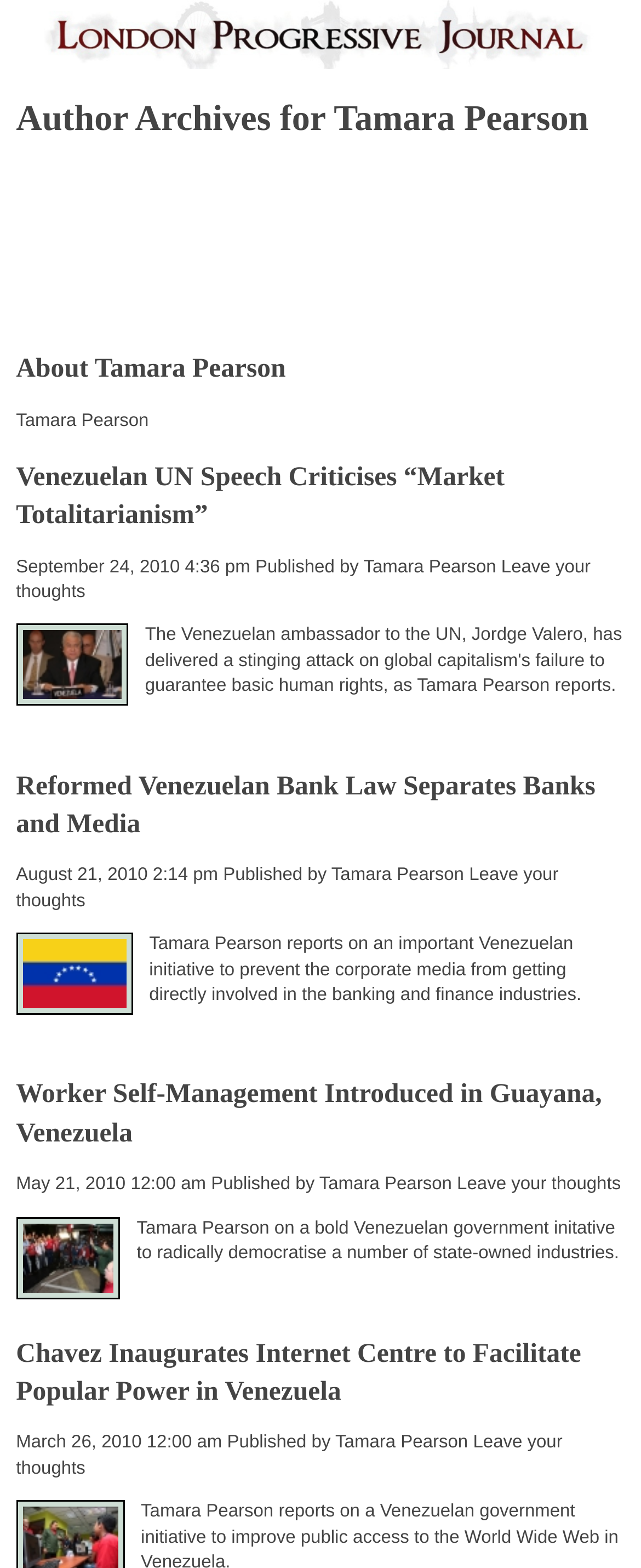Identify the bounding box coordinates necessary to click and complete the given instruction: "Read article about worker self-management in Venezuela".

[0.025, 0.685, 0.975, 0.734]